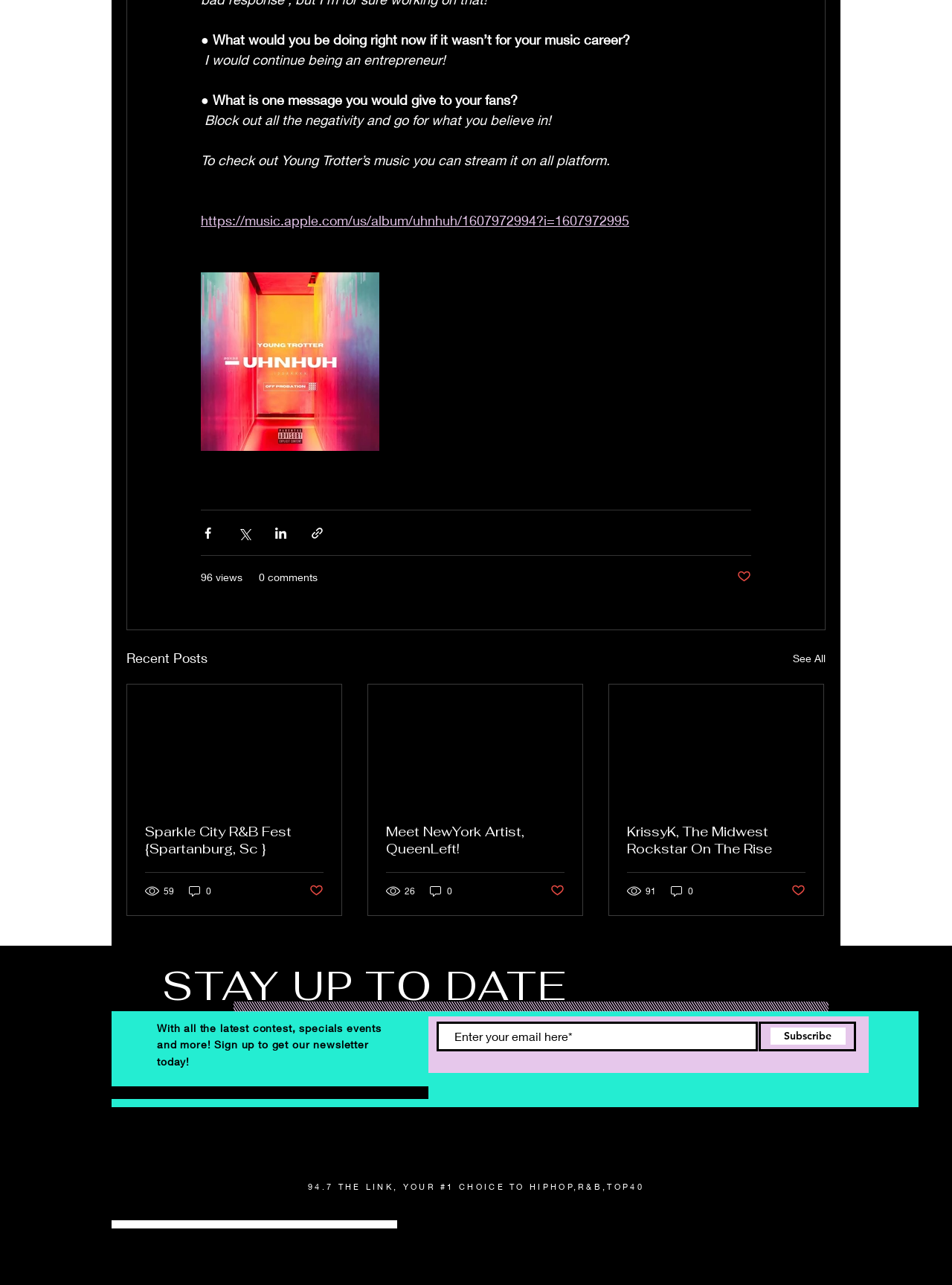Please find the bounding box coordinates of the element that must be clicked to perform the given instruction: "Subscribe". The coordinates should be four float numbers from 0 to 1, i.e., [left, top, right, bottom].

[0.797, 0.795, 0.899, 0.818]